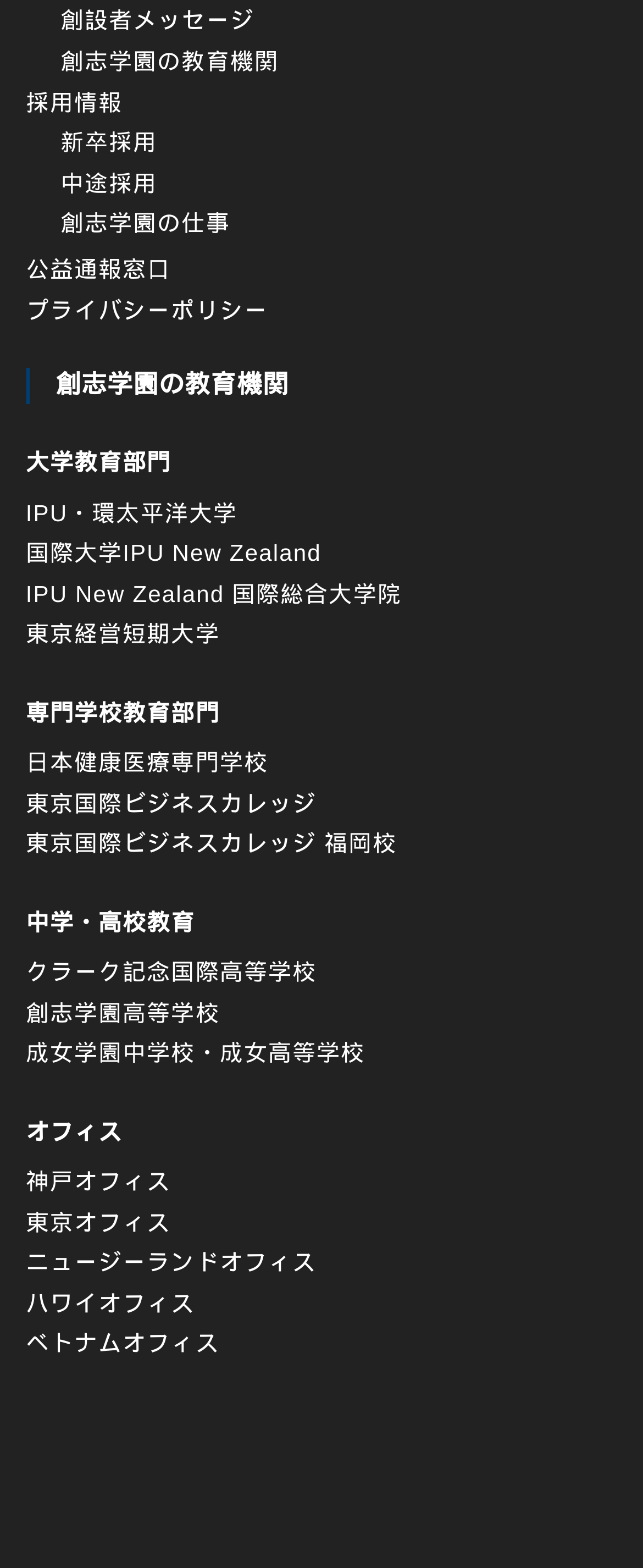What is the name of the university in New Zealand? Using the information from the screenshot, answer with a single word or phrase.

IPU New Zealand